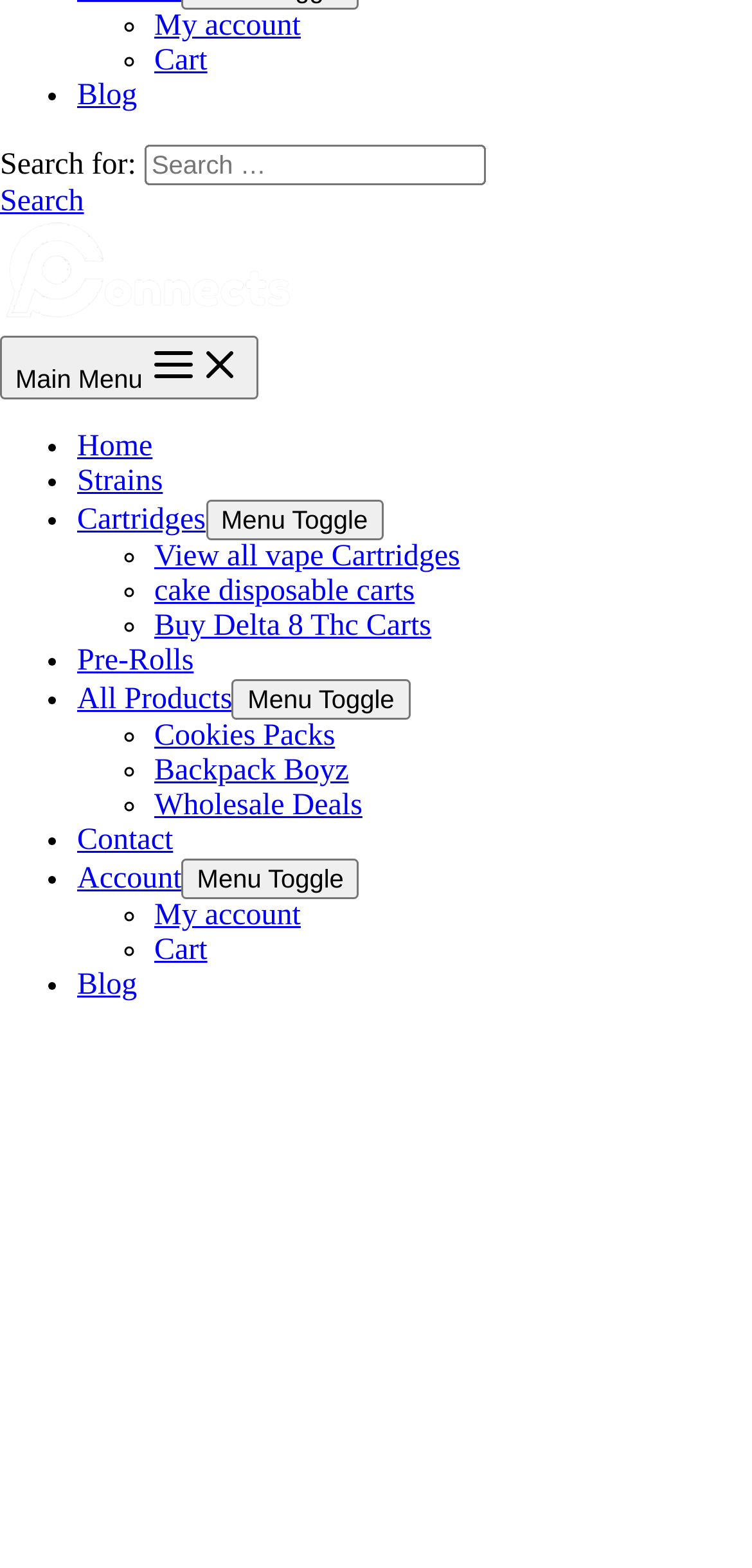Find the bounding box coordinates of the UI element according to this description: "cake disposable carts".

[0.205, 0.367, 0.551, 0.388]